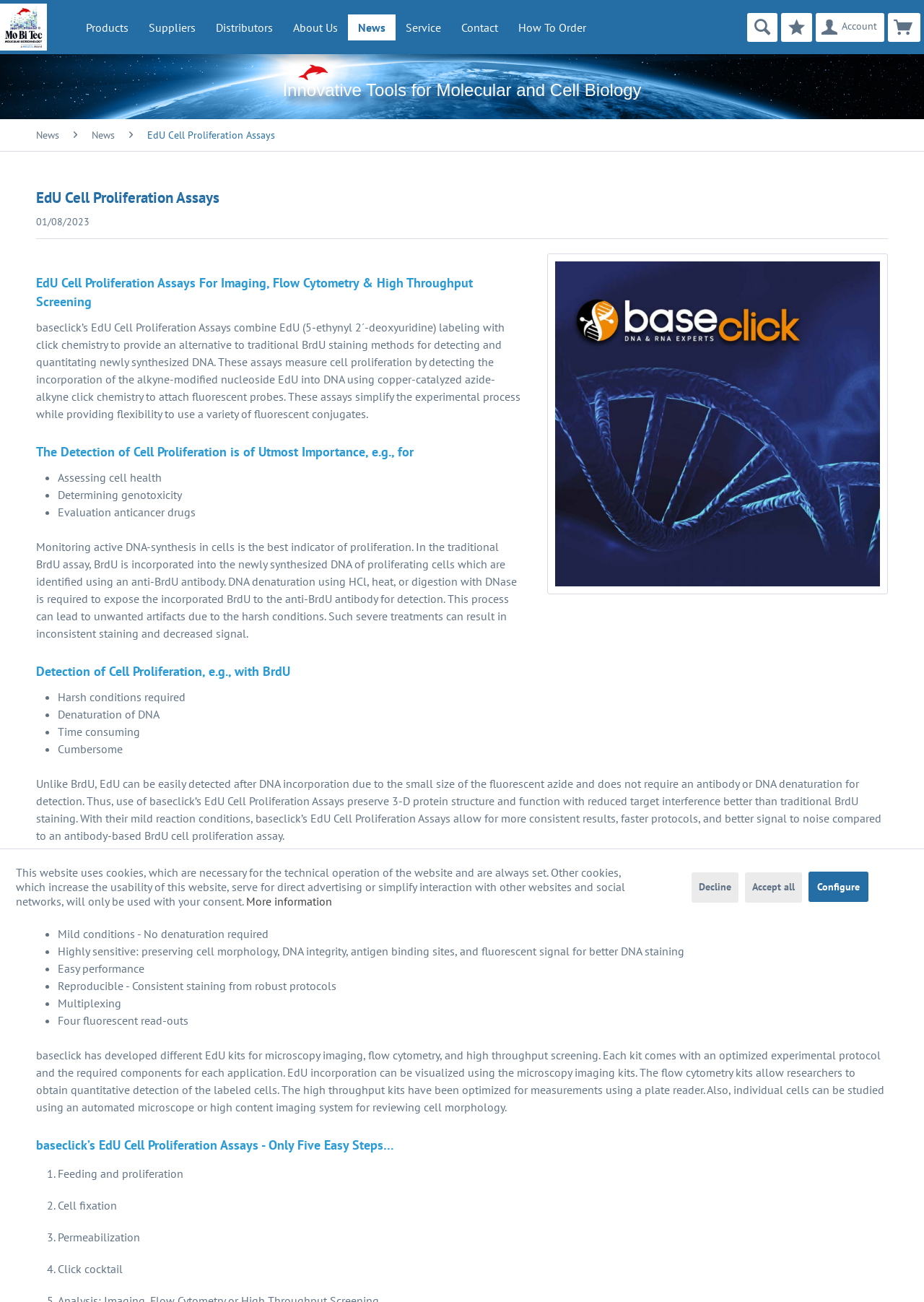Please respond in a single word or phrase: 
What is the company name of the website?

MoBiTec Molecular Biotechnology